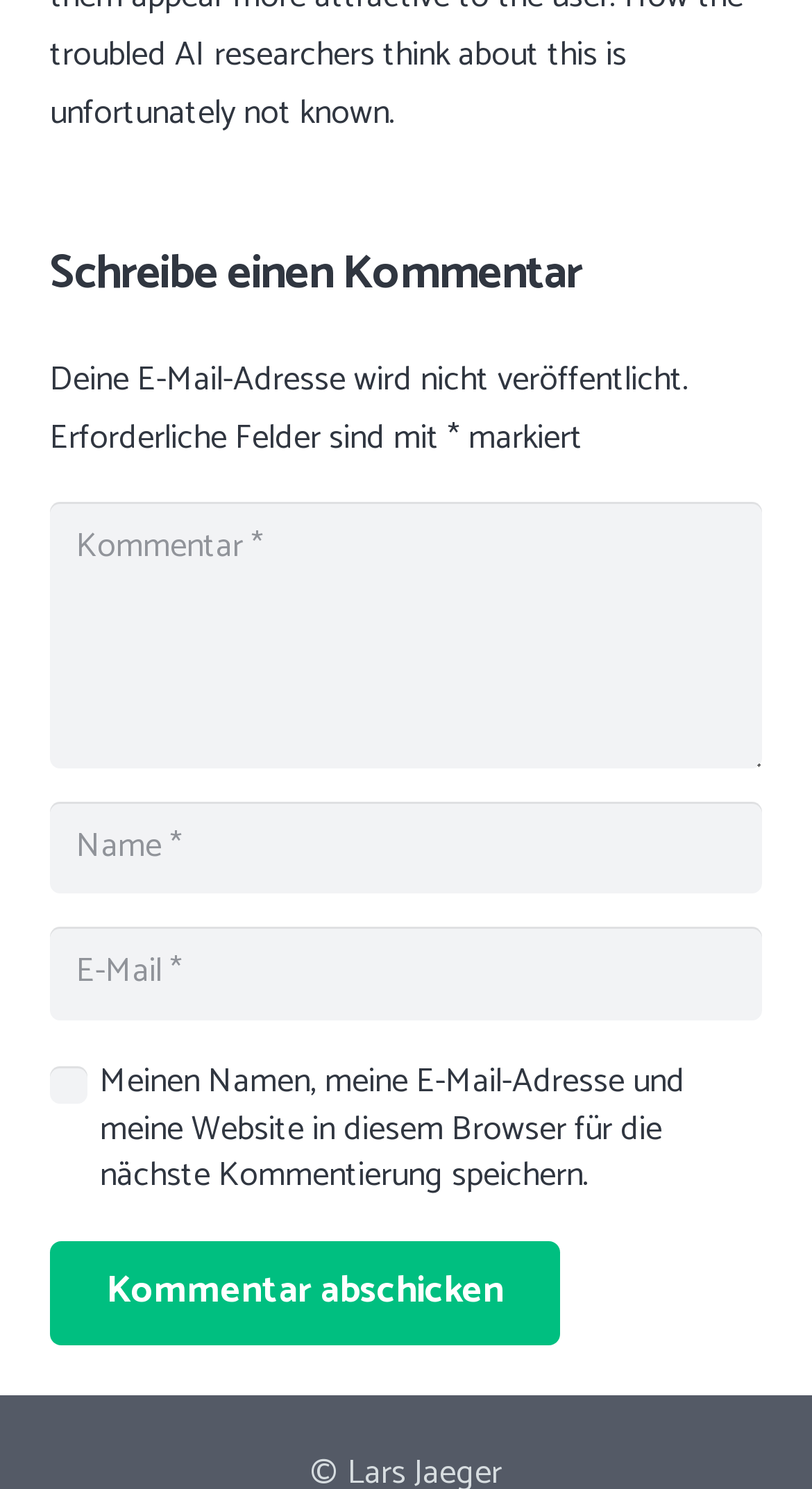Use a single word or phrase to answer the following:
What is the purpose of the checkbox?

Save name, email, and website